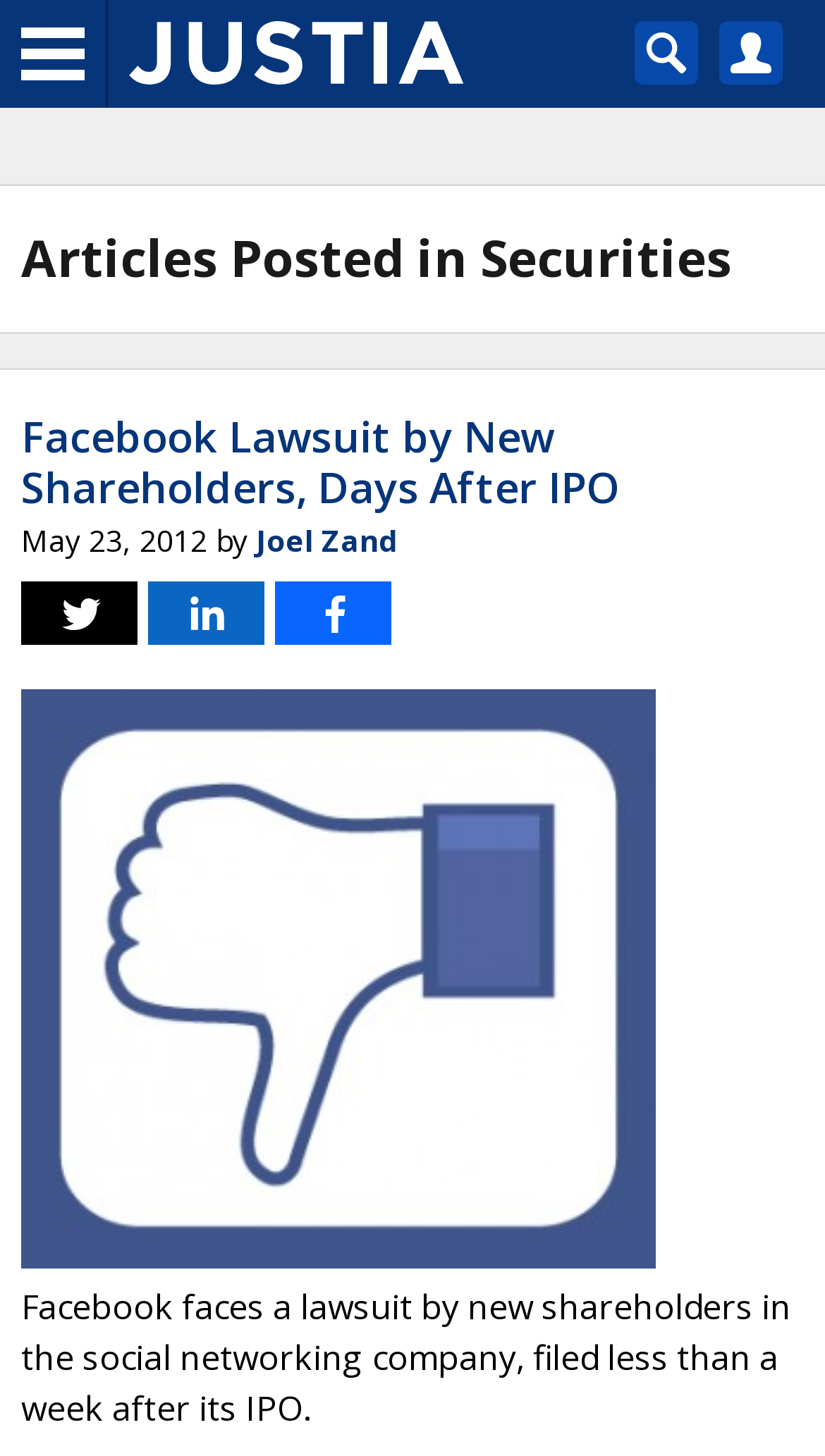Analyze the image and provide a detailed answer to the question: What social media platforms are available for sharing?

The social media platforms available for sharing can be found at the bottom of the article, which are Twitter, LinkedIn, and Facebook, represented by their respective icons.